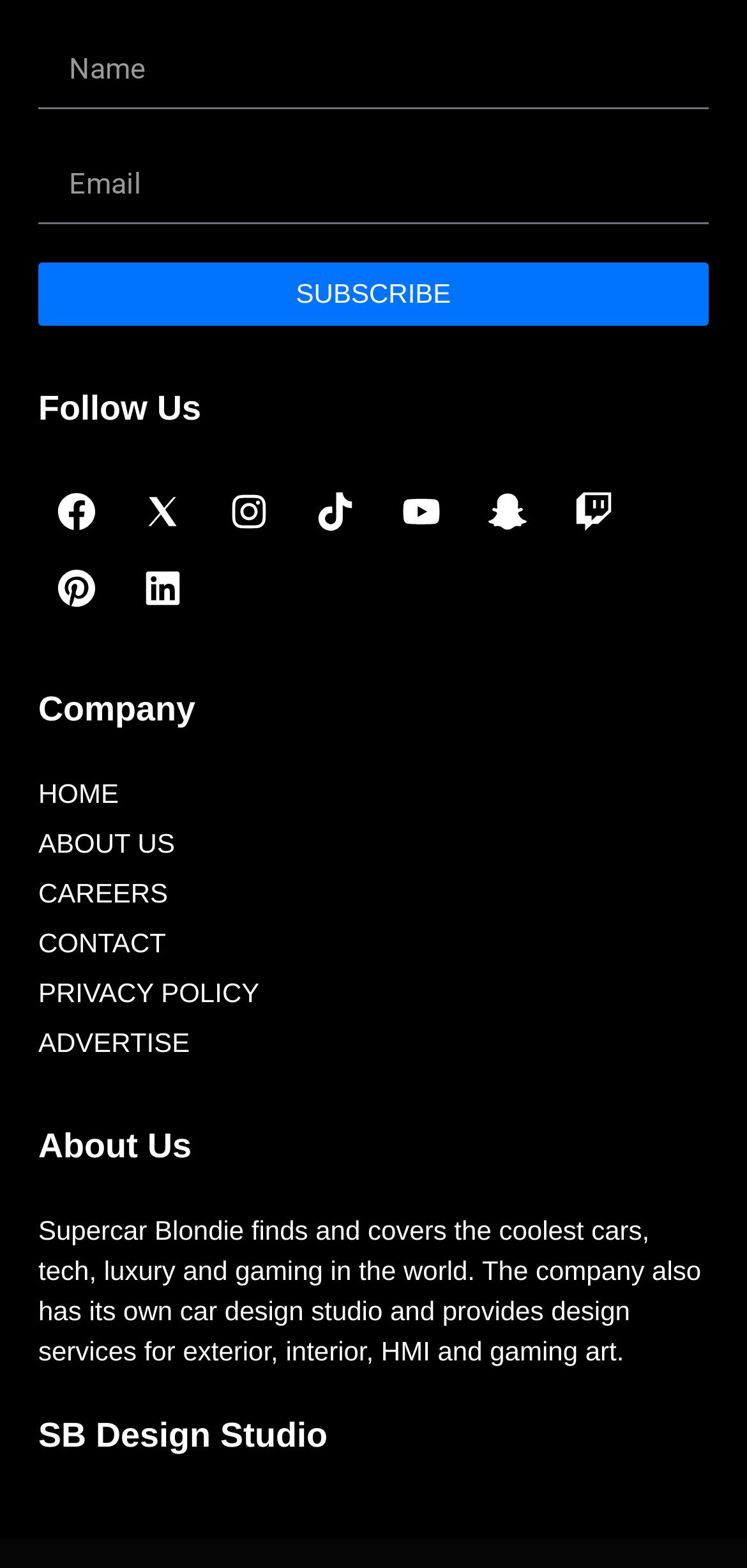What is the purpose of the 'SUBSCRIBE' button? Observe the screenshot and provide a one-word or short phrase answer.

To subscribe to the company's newsletter